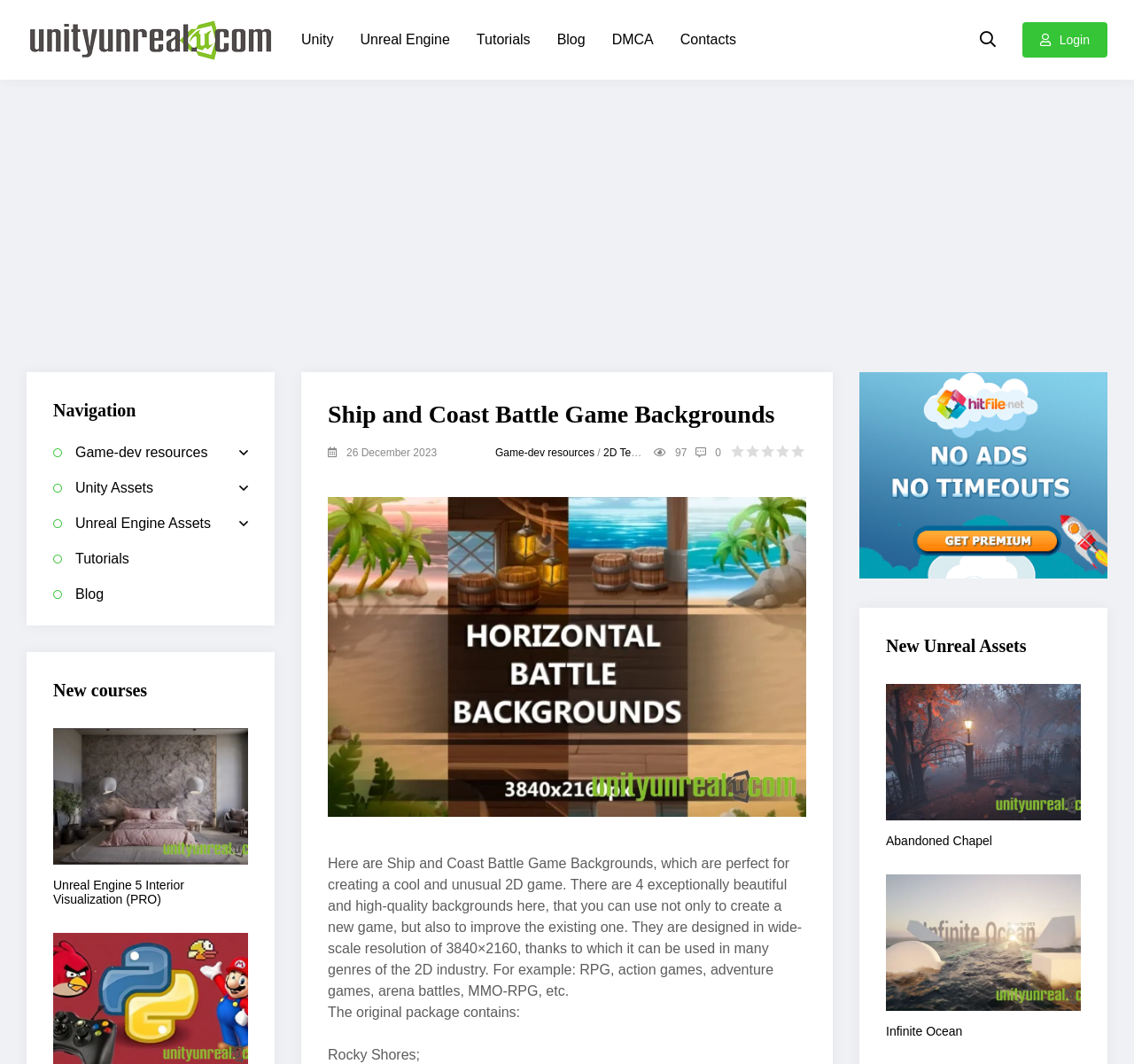Can you specify the bounding box coordinates of the area that needs to be clicked to fulfill the following instruction: "View the 'Ship and Coast Battle Game Backgrounds' image"?

[0.289, 0.467, 0.711, 0.767]